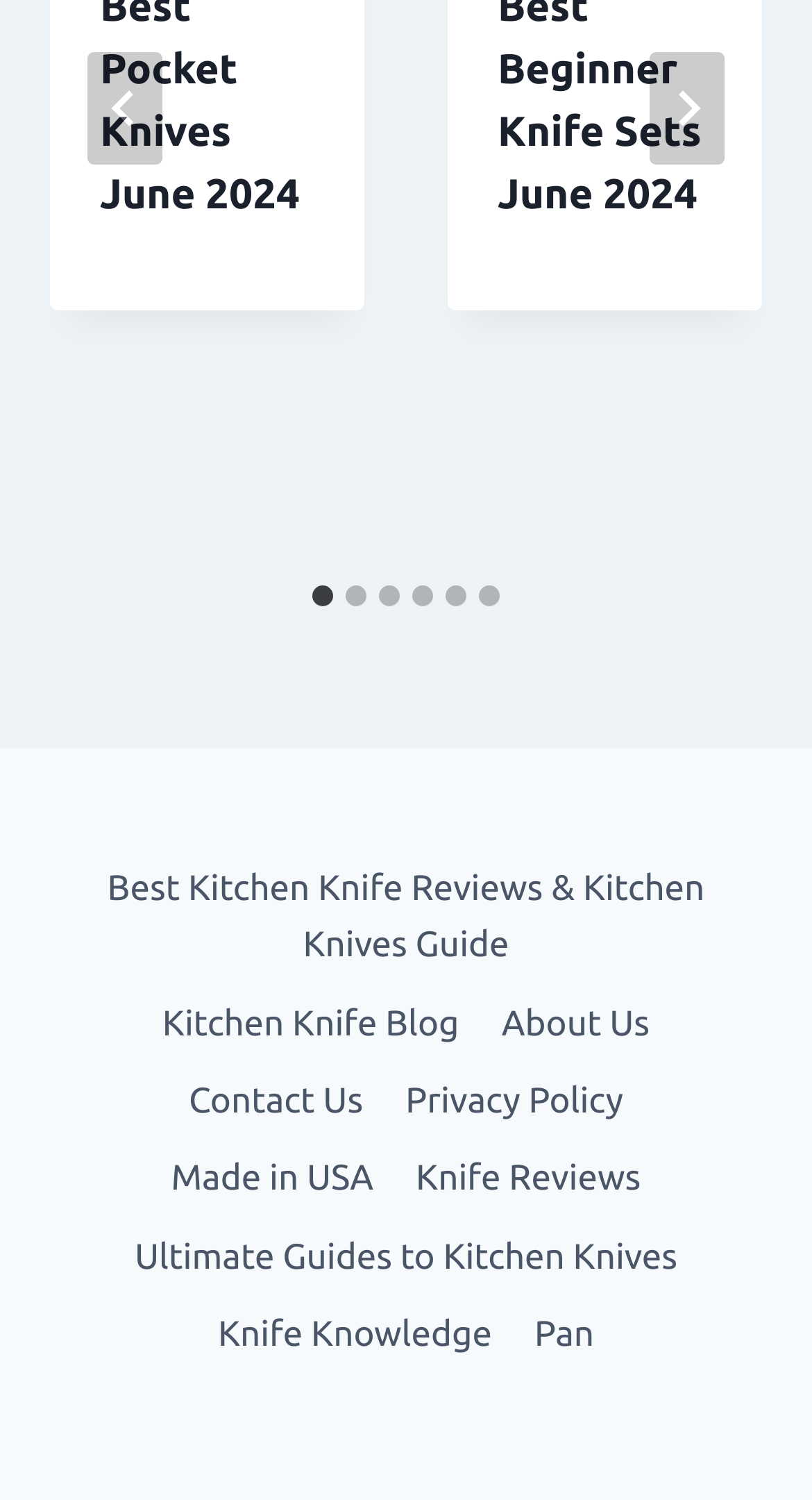Find the bounding box coordinates of the element you need to click on to perform this action: 'Contact Us'. The coordinates should be represented by four float values between 0 and 1, in the format [left, top, right, bottom].

[0.206, 0.708, 0.473, 0.76]